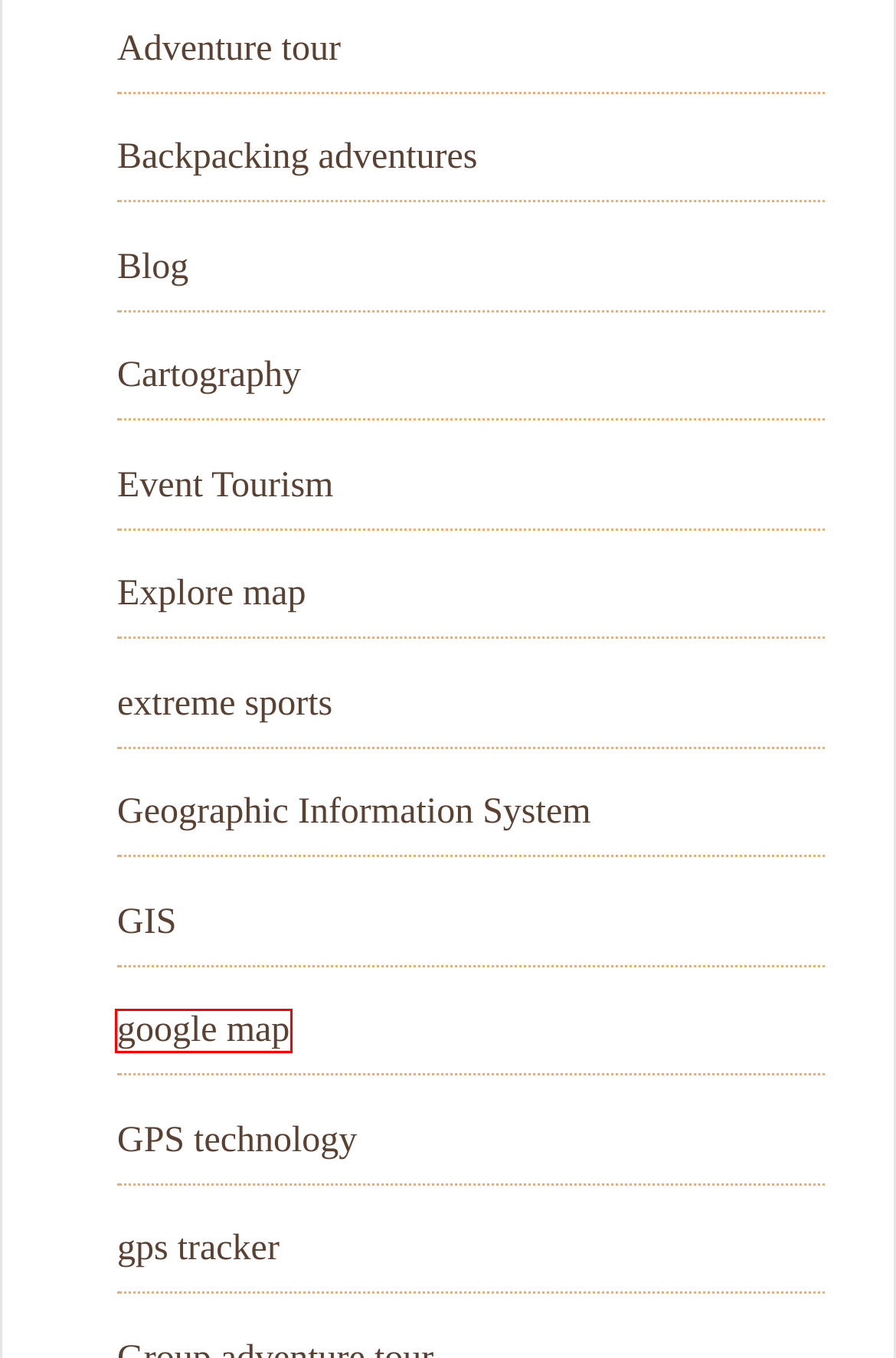You are provided with a screenshot of a webpage highlighting a UI element with a red bounding box. Choose the most suitable webpage description that matches the new page after clicking the element in the bounding box. Here are the candidates:
A. extreme sports - Travel with Daisy's Twin Falls
B. google map - Travel with Daisy's Twin Falls
C. Cartography - Travel with Daisy's Twin Falls
D. Blog - Travel with Daisy's Twin Falls
E. GIS - Travel with Daisy's Twin Falls
F. Backpacking adventures - Travel with Daisy's Twin Falls
G. Adventure tour - Travel with Daisy's Twin Falls
H. Geographic Information System - Travel with Daisy's Twin Falls

B